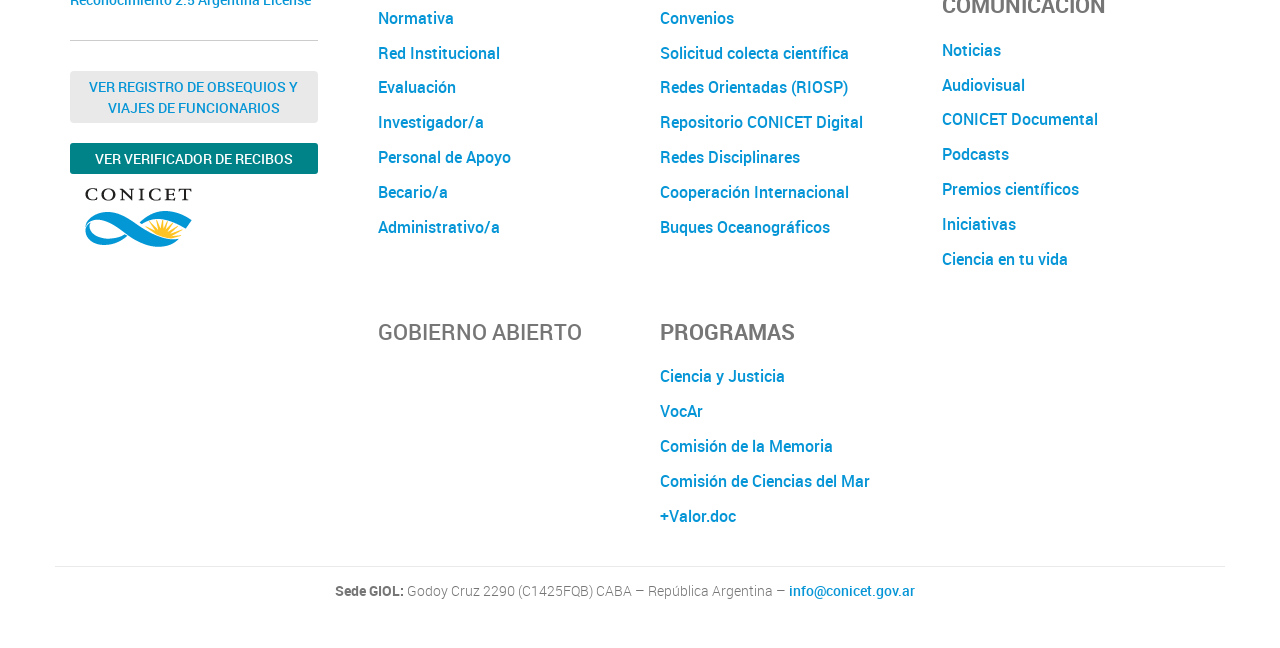What type of content is available in the 'Audiovisual' section?
Look at the webpage screenshot and answer the question with a detailed explanation.

The 'Audiovisual' section is likely to contain video content, as the term 'audiovisual' typically refers to multimedia content that includes both audio and visual elements, such as videos.